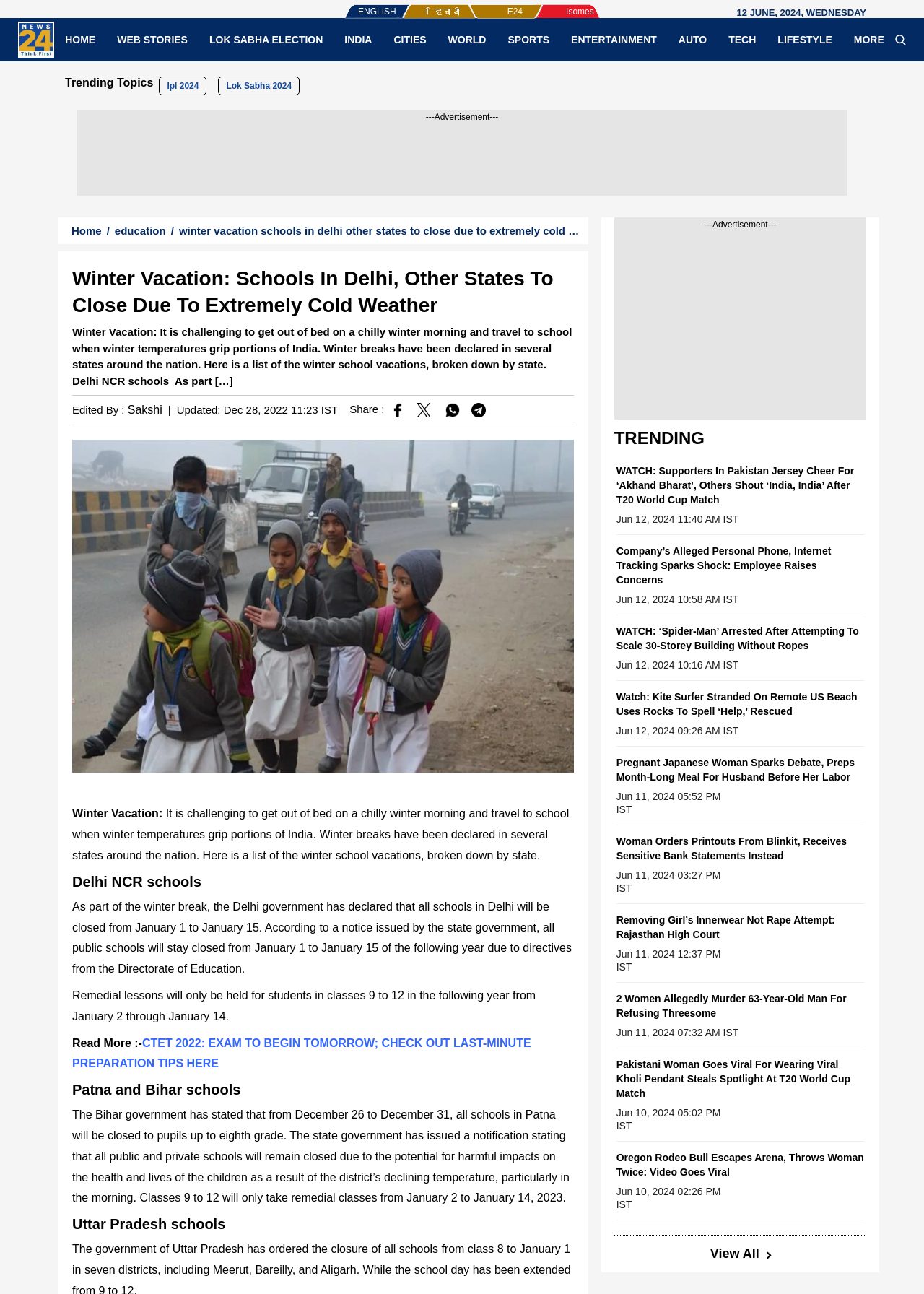What is the purpose of the winter break in Delhi?
Carefully analyze the image and provide a detailed answer to the question.

I found the heading 'Winter Vacation: Schools In Delhi, Other States To Close Due To Extremely Cold Weather' which indicates that the winter break in Delhi is due to extremely cold weather.